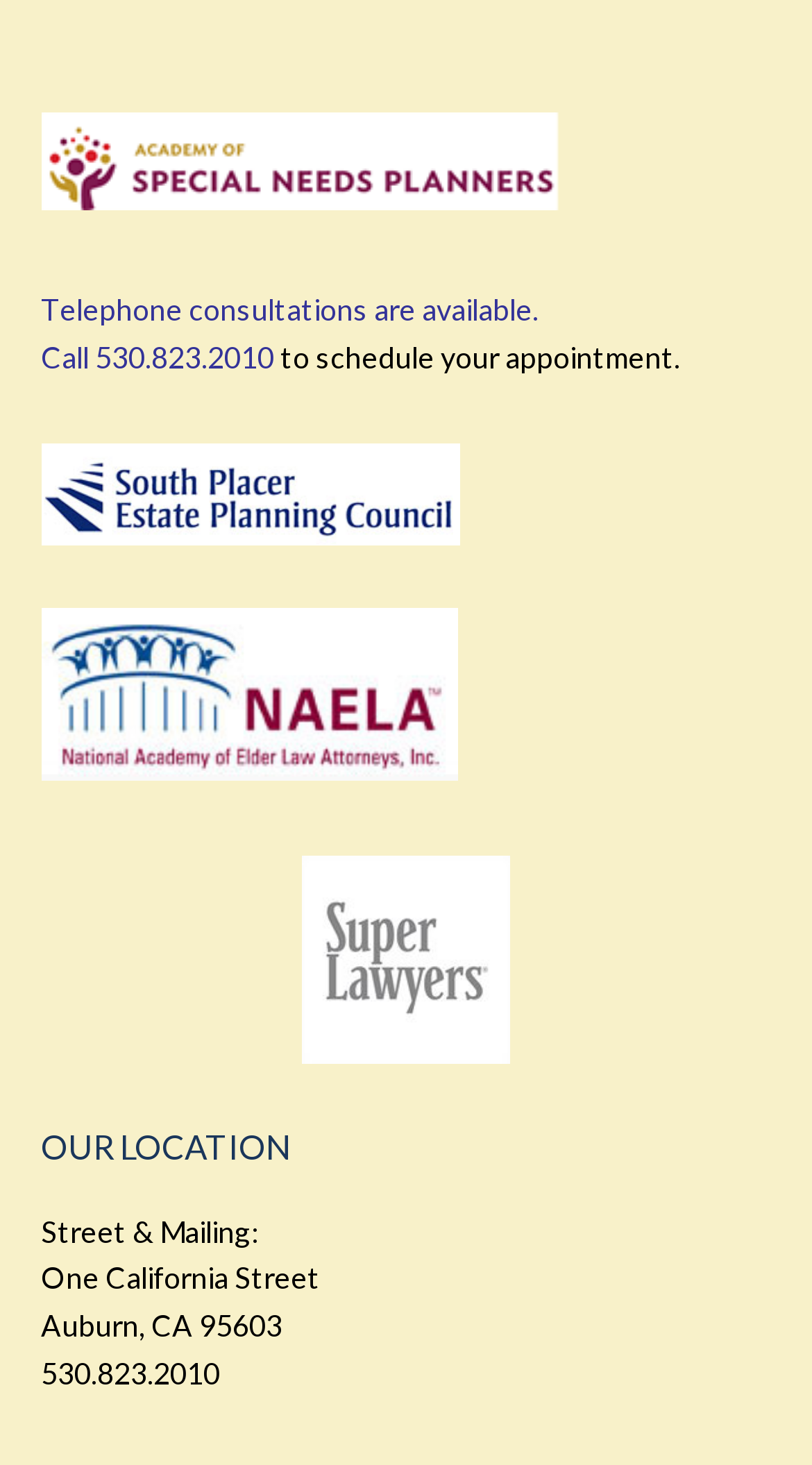Reply to the question with a brief word or phrase: What is the street address of the location?

One California Street